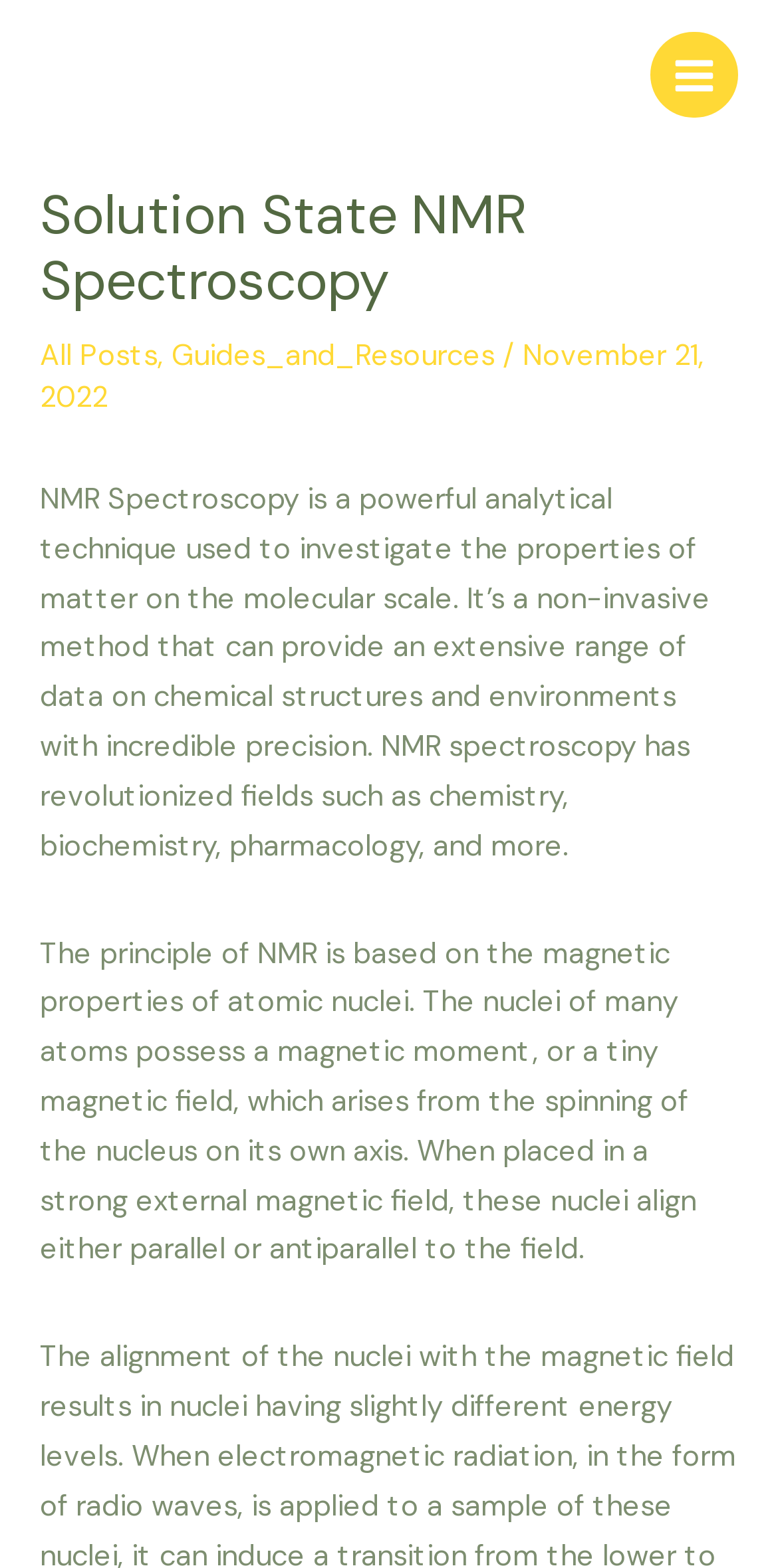Determine the bounding box for the HTML element described here: "Main Menu". The coordinates should be given as [left, top, right, bottom] with each number being a float between 0 and 1.

[0.836, 0.02, 0.949, 0.076]